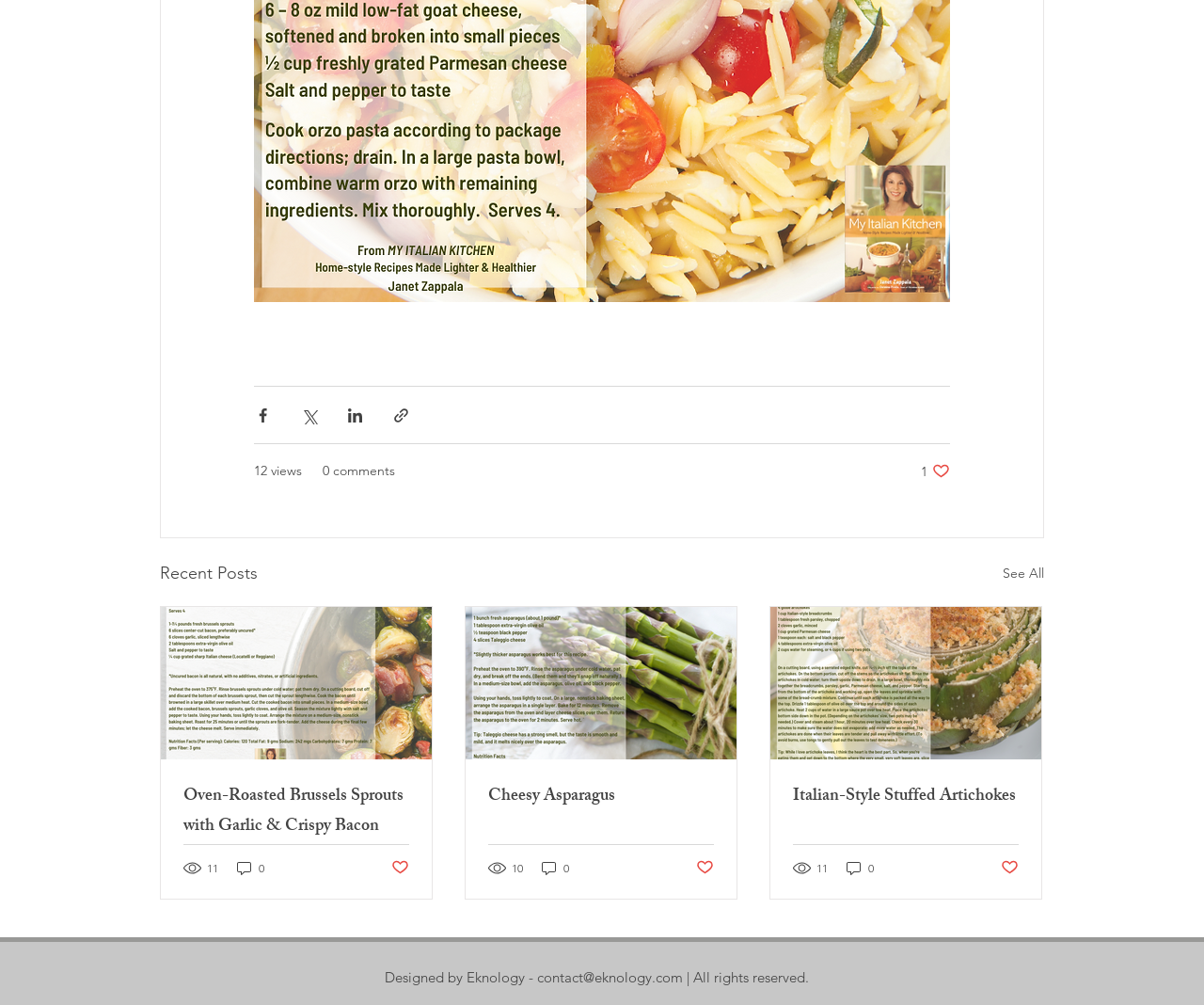What is the theme of the articles on the webpage?
Please provide a single word or phrase in response based on the screenshot.

Food recipes